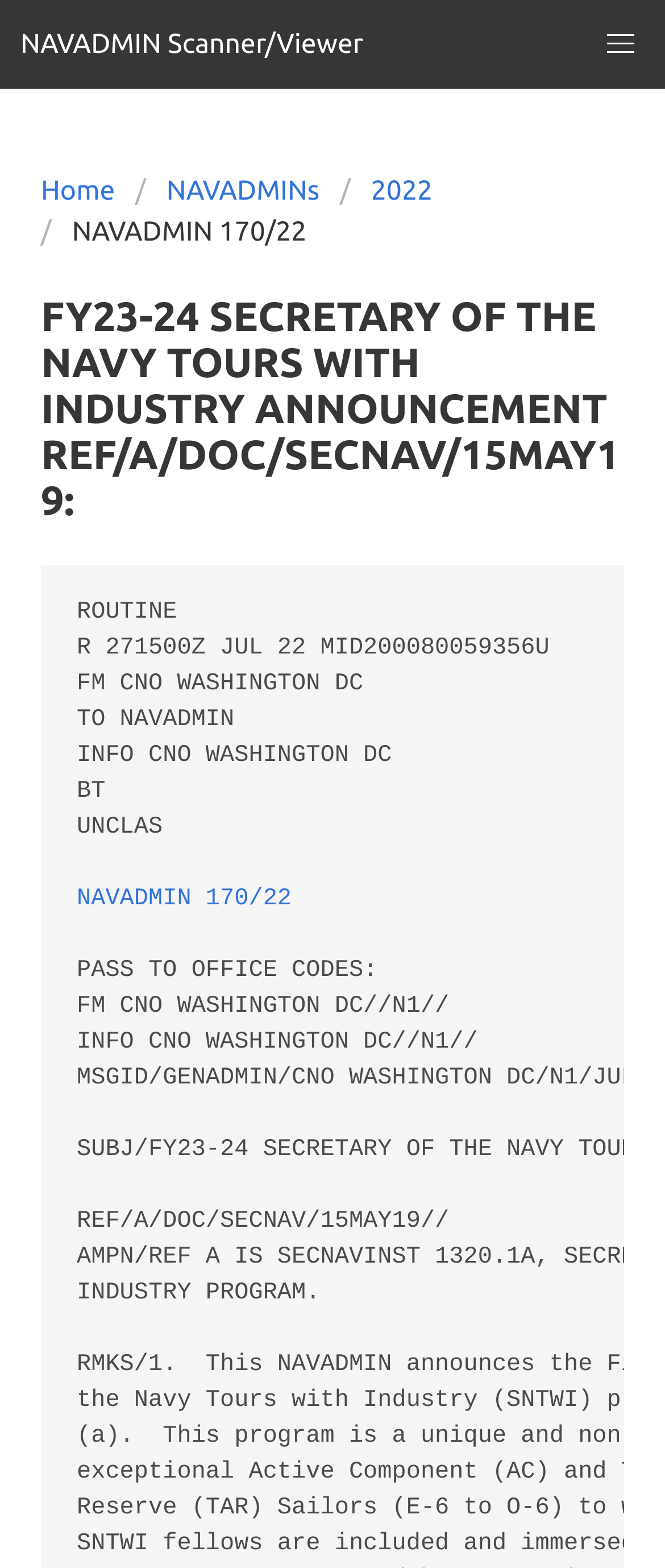What is the name of the navigation section?
Your answer should be a single word or phrase derived from the screenshot.

main navigation